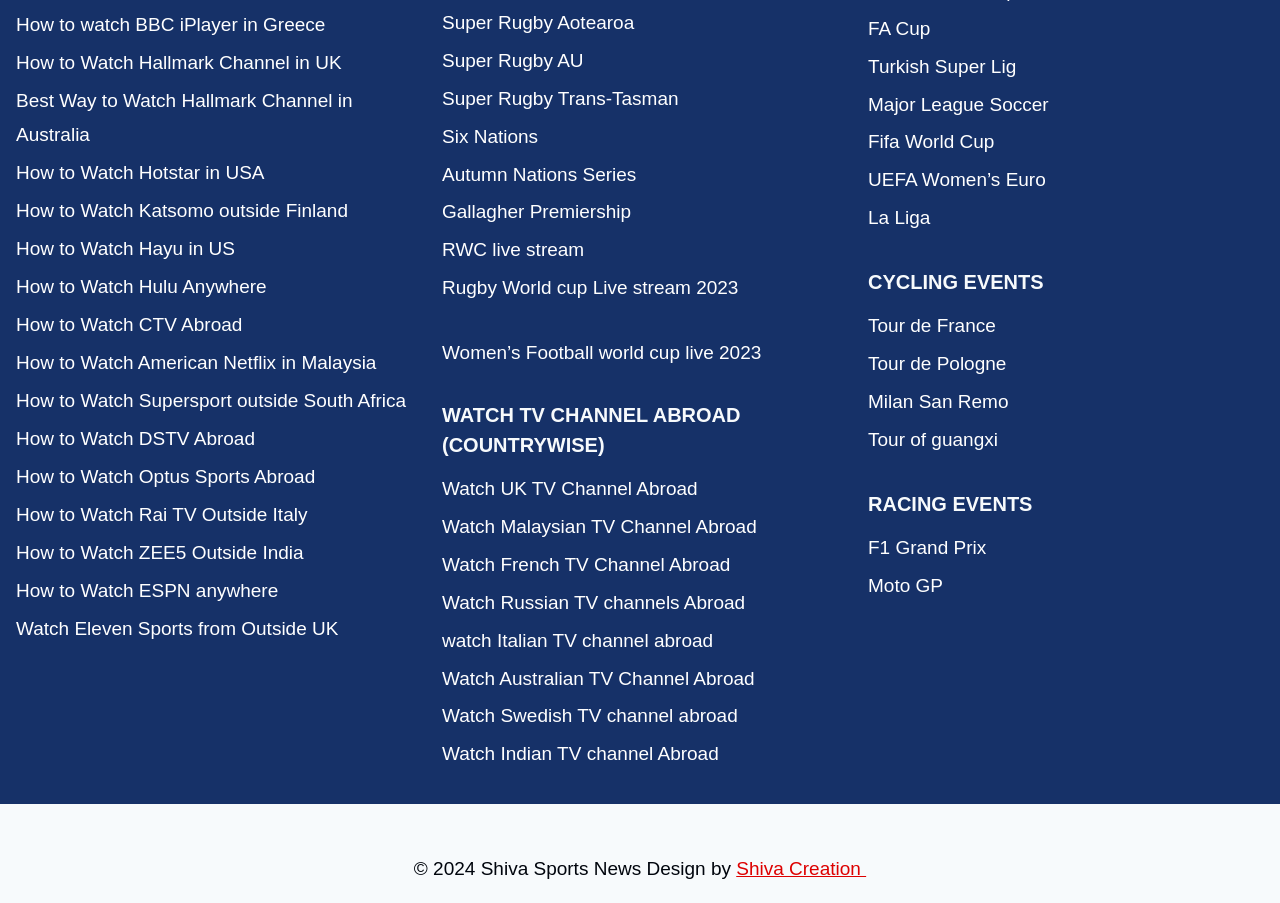Please specify the bounding box coordinates of the clickable region necessary for completing the following instruction: "Visit Shiva Creation". The coordinates must consist of four float numbers between 0 and 1, i.e., [left, top, right, bottom].

[0.575, 0.95, 0.677, 0.973]